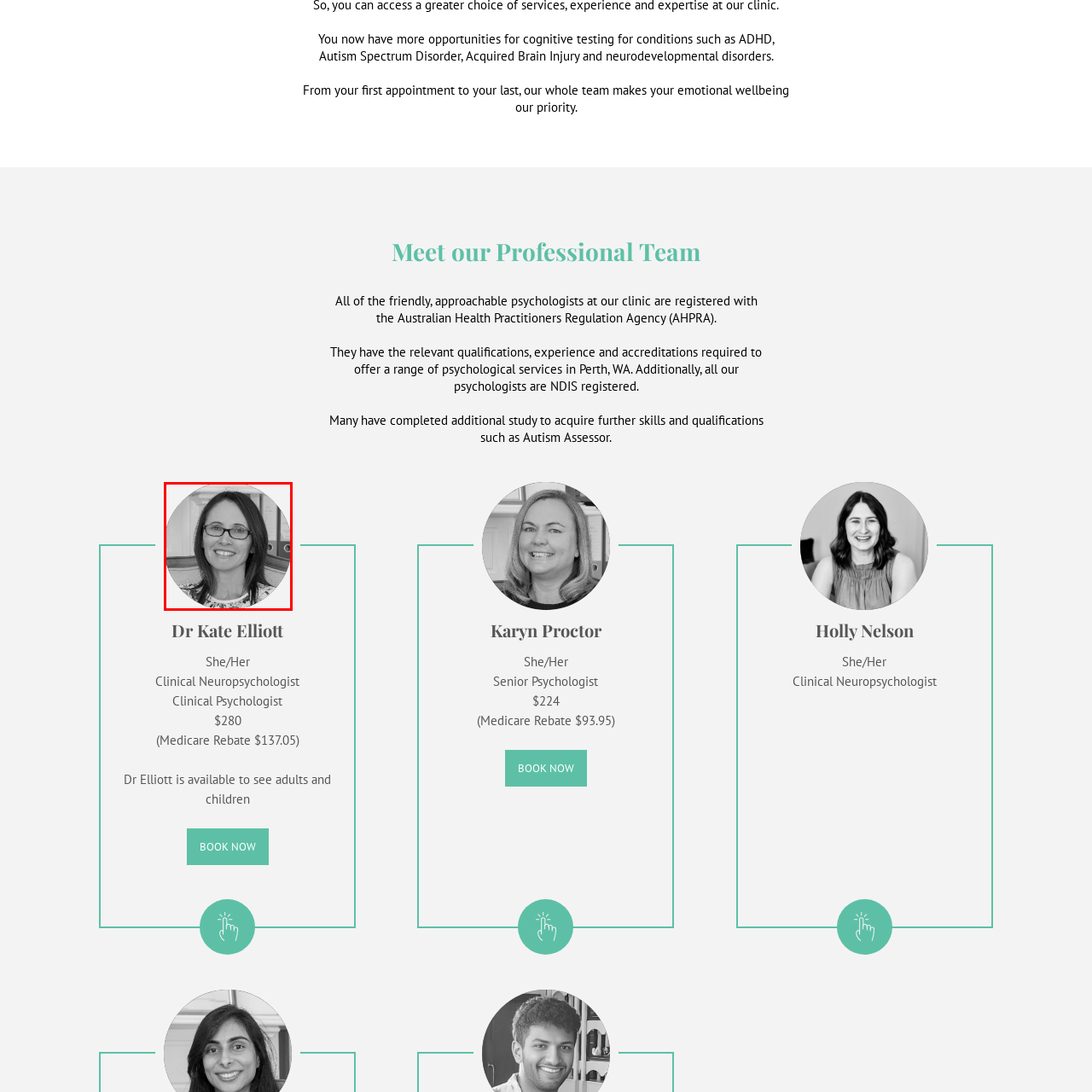What is the consultation fee for Dr. Elliott's services?
Please review the image inside the red bounding box and answer using a single word or phrase.

$280